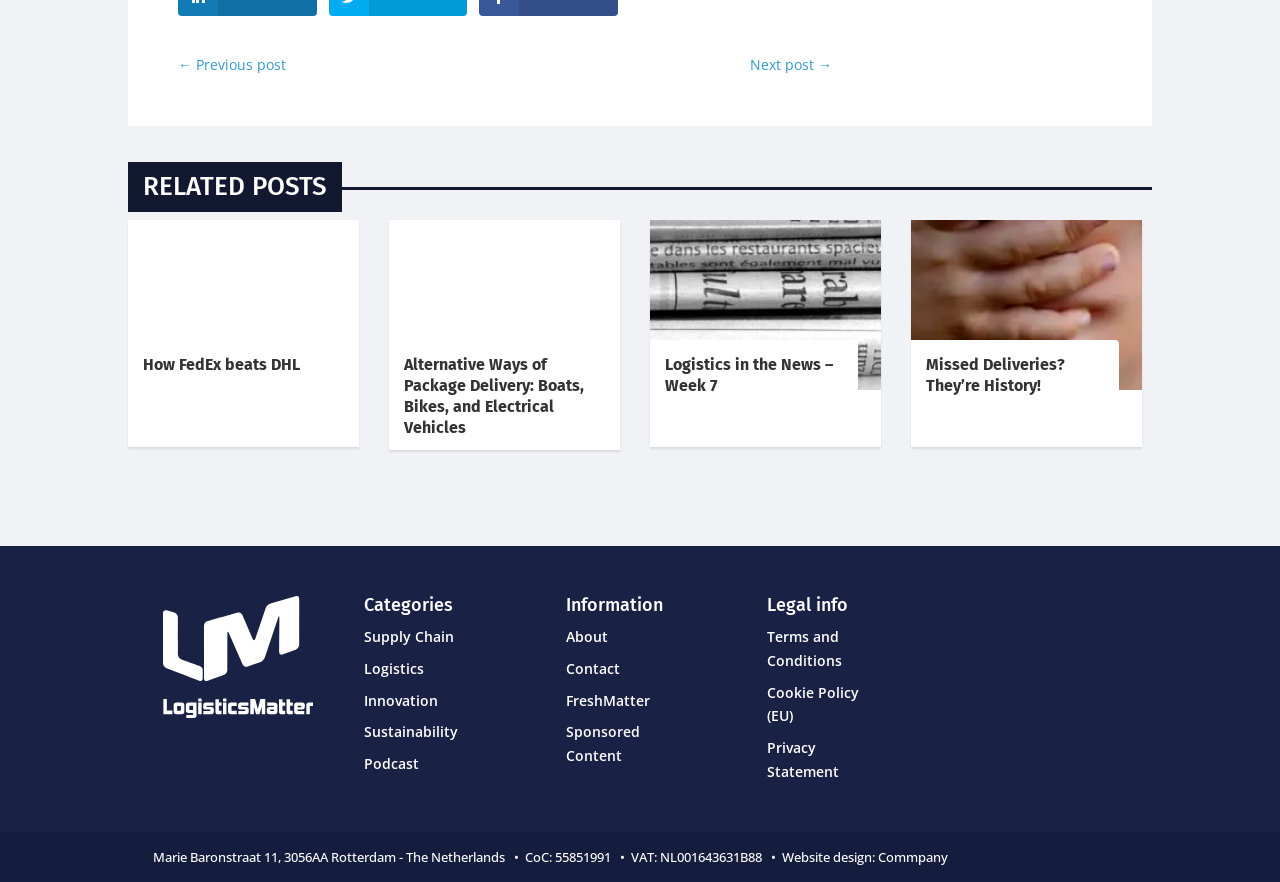Refer to the image and provide a thorough answer to this question:
What is the address of the company?

I looked at the static text elements at the bottom of the webpage and found the address of the company, which is Marie Baronstraat 11, 3056AA Rotterdam - The Netherlands.